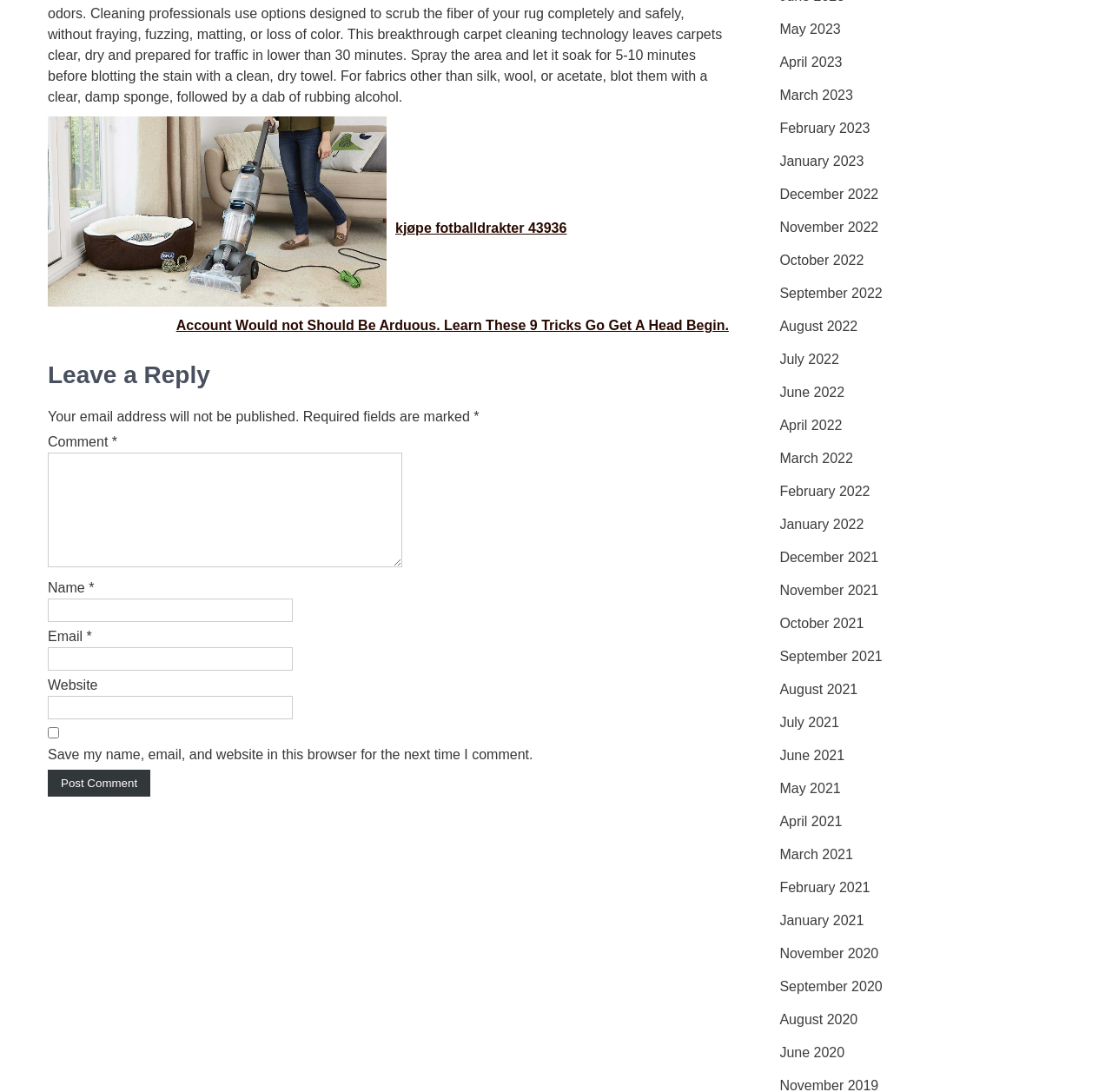How many months are listed at the bottom of the page?
Based on the content of the image, thoroughly explain and answer the question.

The webpage has a list of links at the bottom, each representing a month from May 2023 to November 2020. There are 24 links in total, each corresponding to a different month.